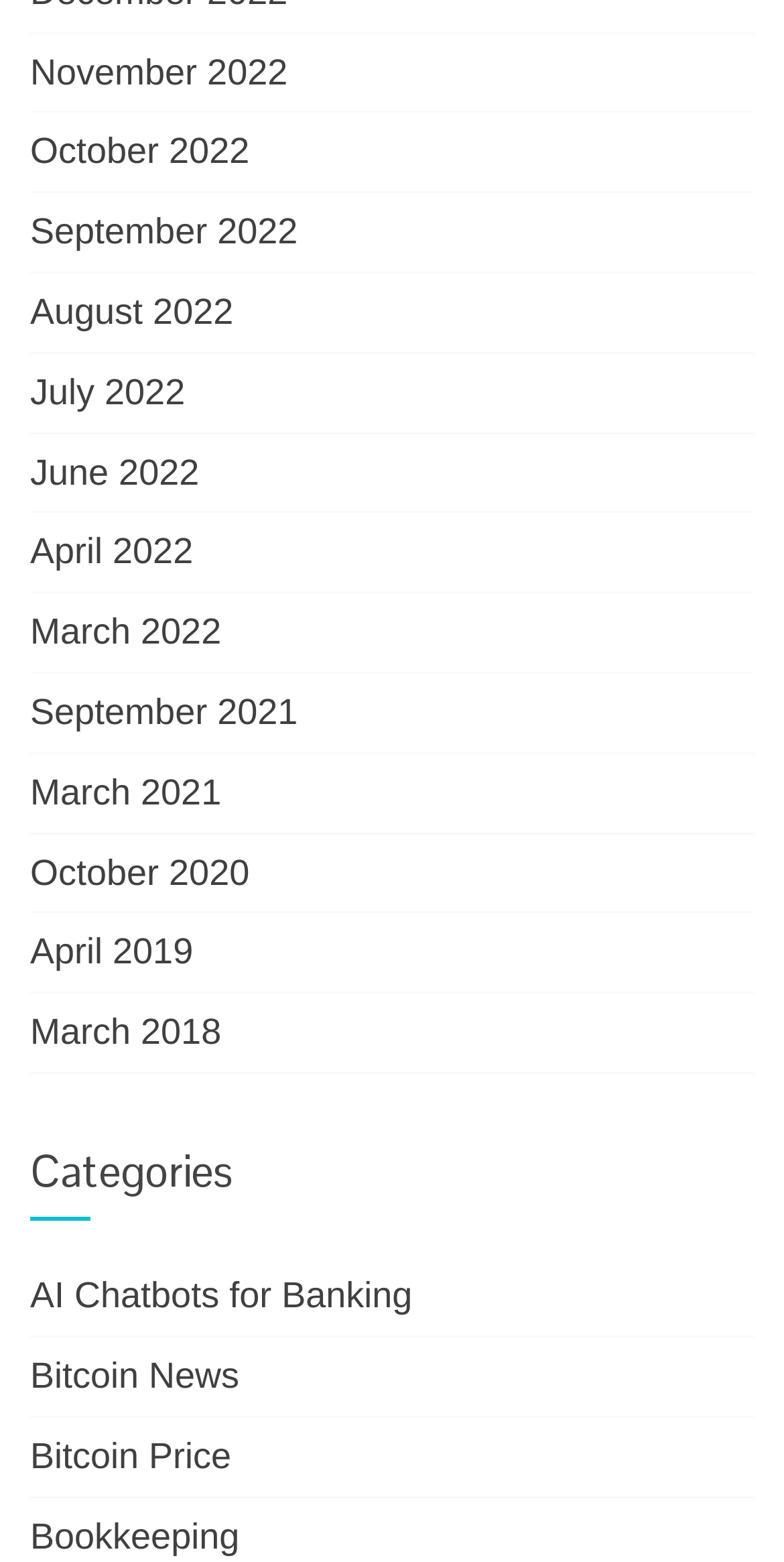Is there a category related to Bitcoin?
Based on the image, answer the question with as much detail as possible.

I looked at the list of links under the 'Categories' heading and found two links related to Bitcoin, namely 'Bitcoin News' and 'Bitcoin Price'.